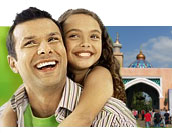What is the daughter doing?
Give a detailed and exhaustive answer to the question.

The image shows the daughter playfully nestled on her father's back, beaming with delight, which indicates that she is enjoying the moment and feeling comfortable with her father.